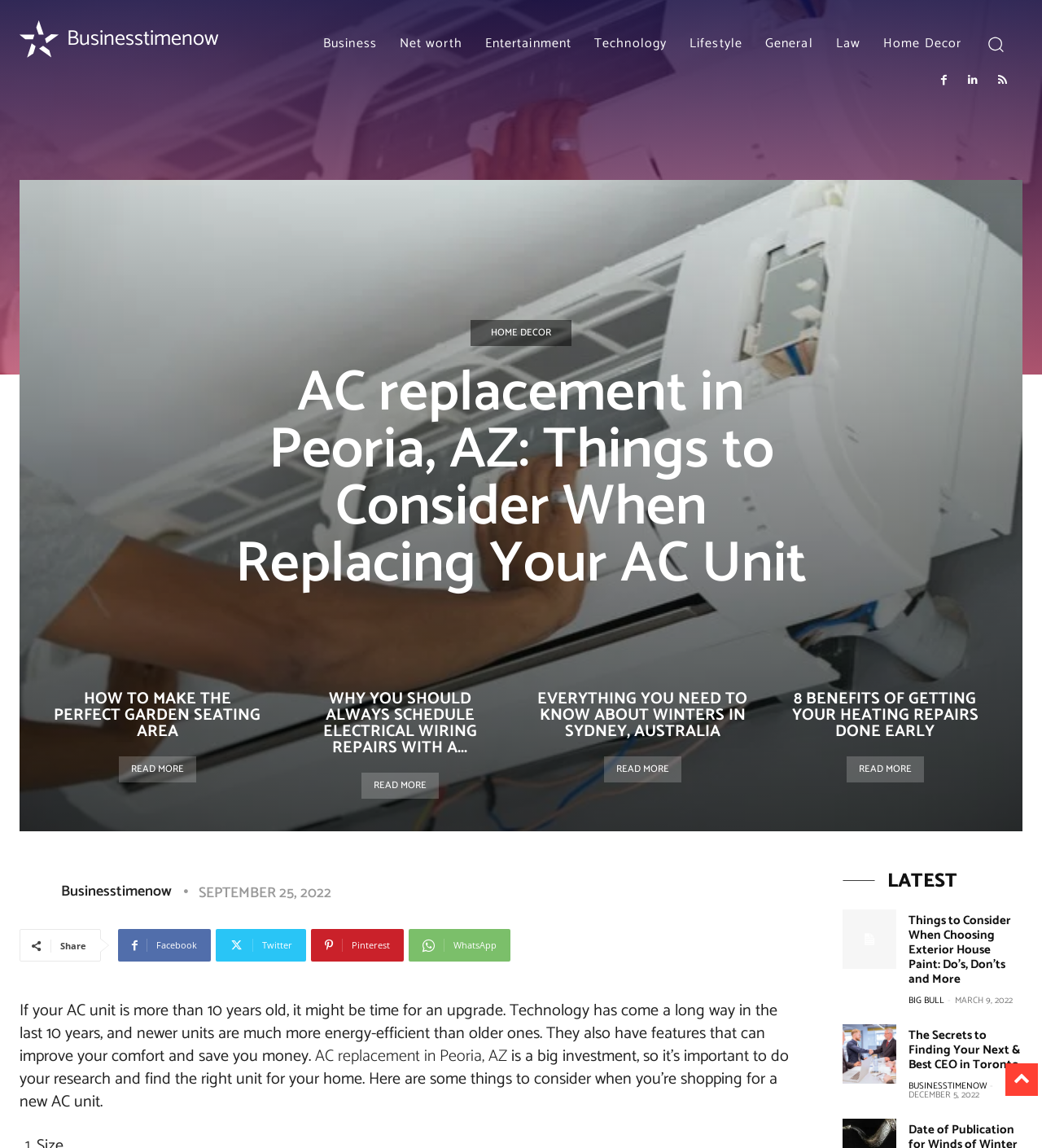How many 'READ MORE' links are there?
From the image, respond using a single word or phrase.

4